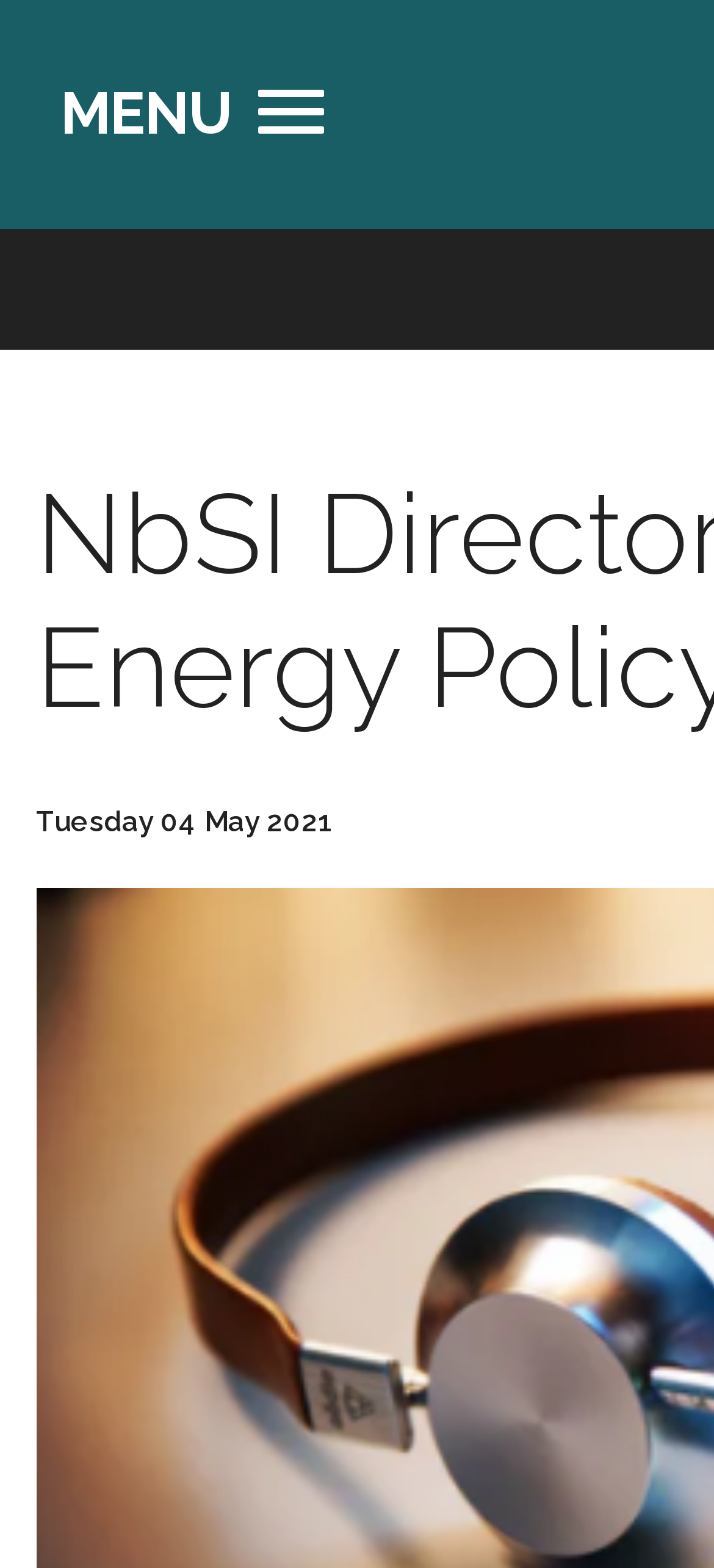Extract the bounding box coordinates for the UI element described as: "MENU".

[0.033, 0.034, 0.505, 0.111]